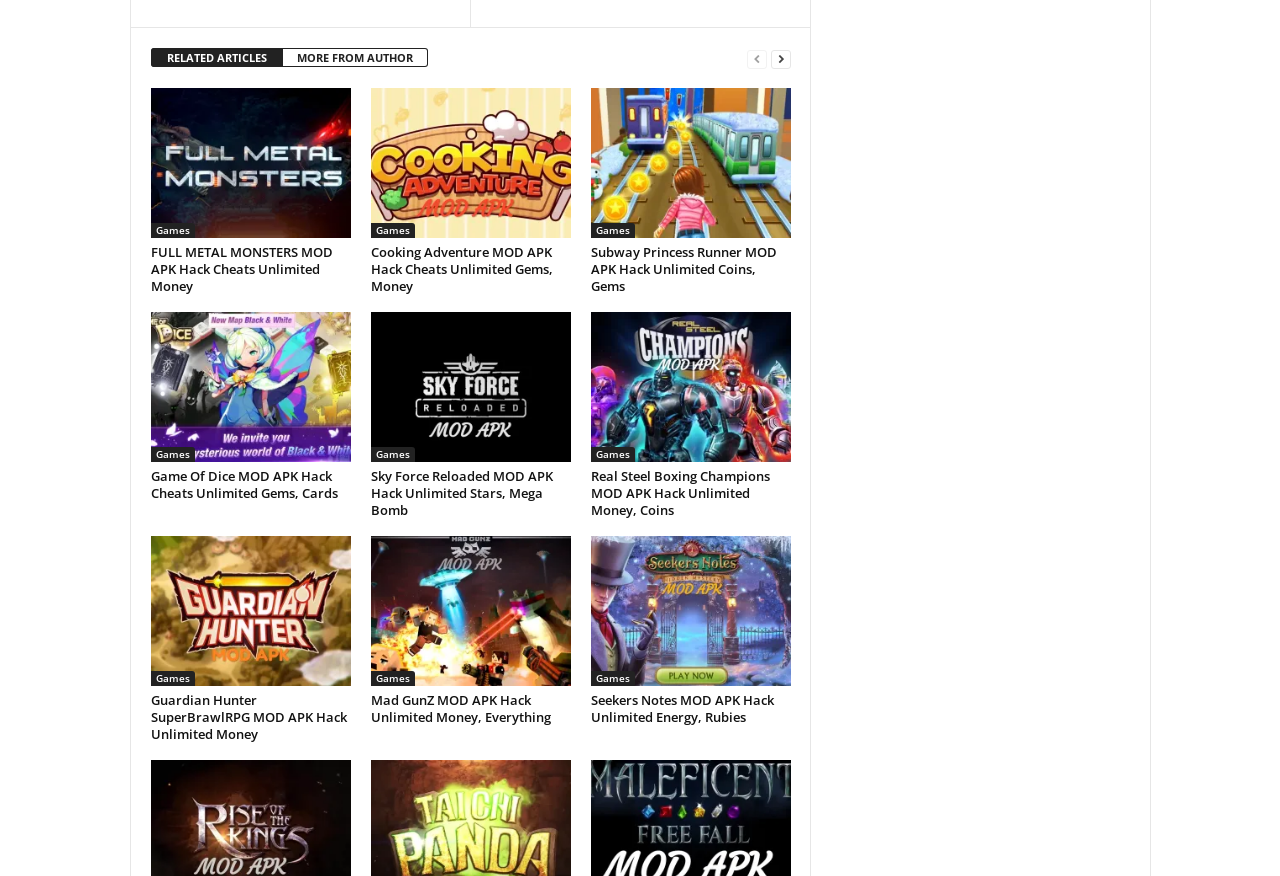Please locate the bounding box coordinates of the element that should be clicked to complete the given instruction: "Go to next page".

[0.602, 0.055, 0.618, 0.079]